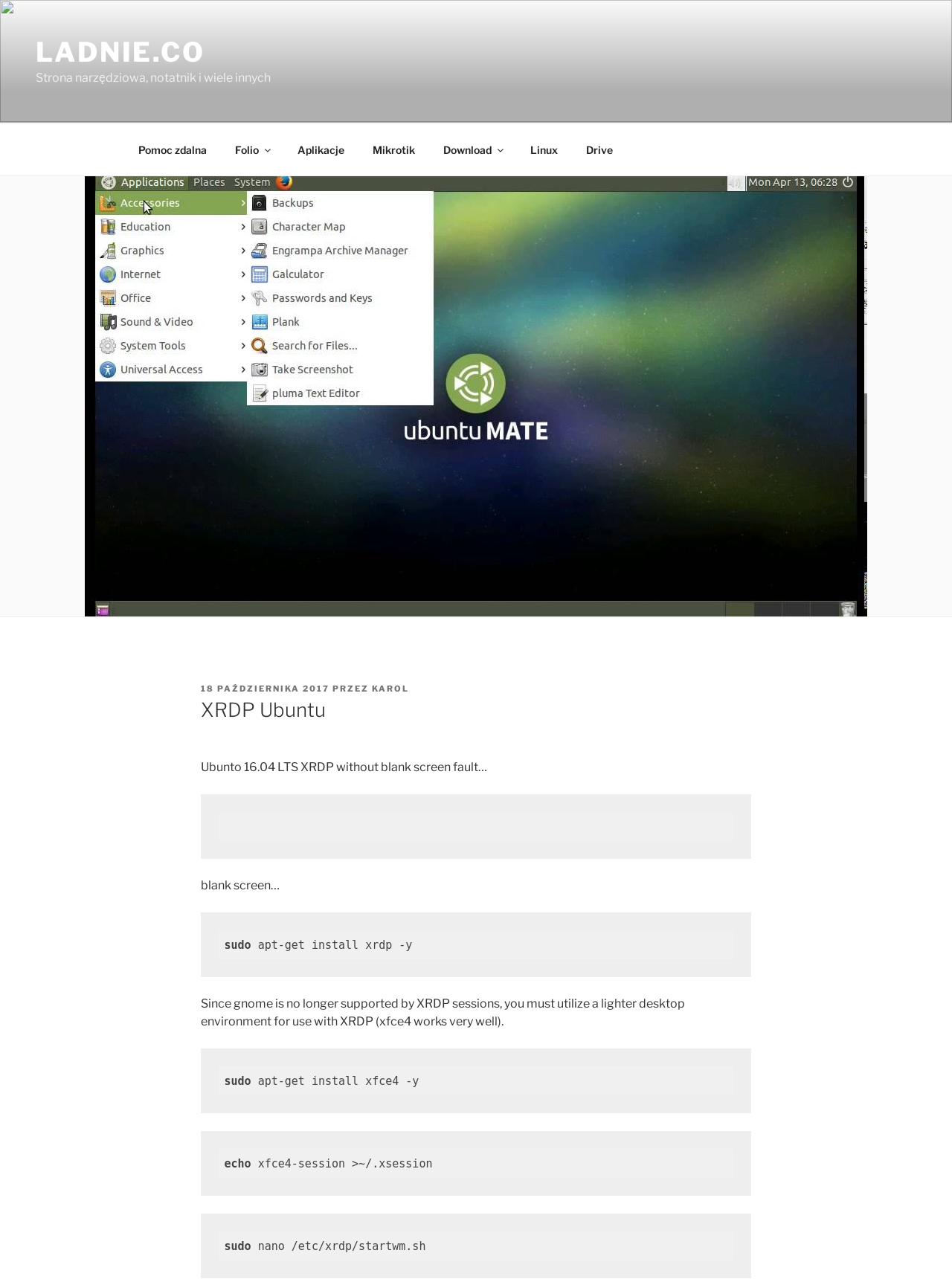Determine the bounding box coordinates of the area to click in order to meet this instruction: "Click on the 'Aplikacje' link".

[0.298, 0.102, 0.375, 0.131]